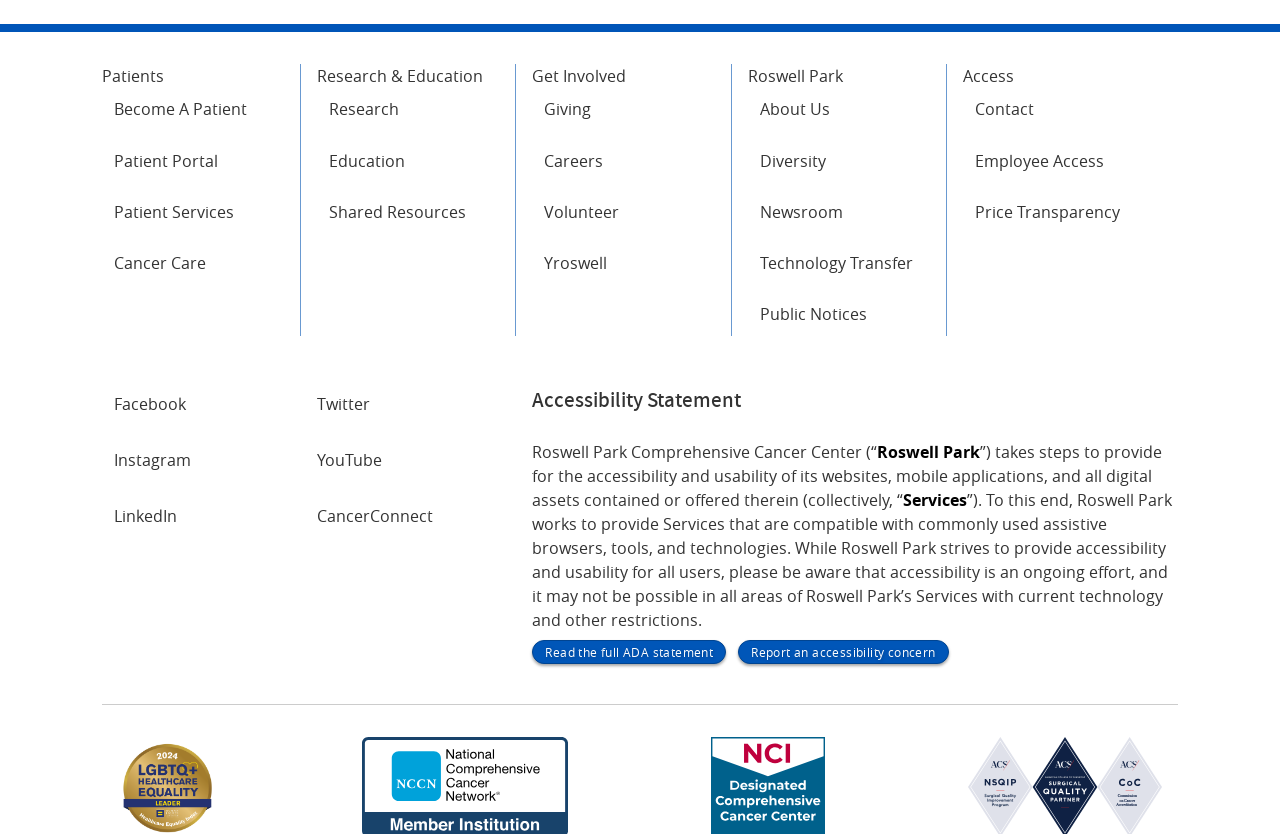From the given element description: "Read the full ADA statement", find the bounding box for the UI element. Provide the coordinates as four float numbers between 0 and 1, in the order [left, top, right, bottom].

[0.416, 0.767, 0.567, 0.796]